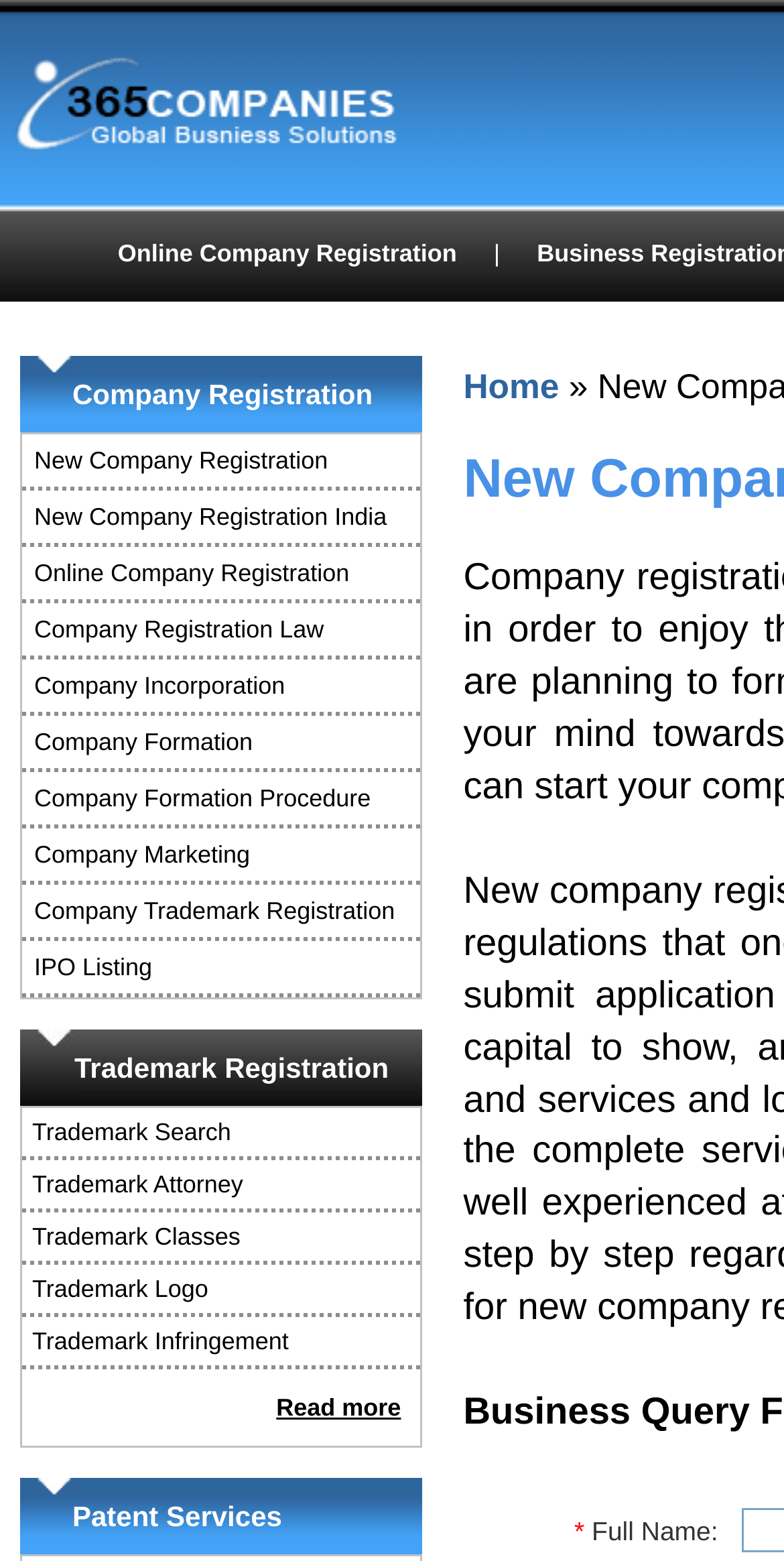What is the last link in the third row of the table?
Provide a fully detailed and comprehensive answer to the question.

The last link in the third row of the table is 'Patent Services', which is a service offered by 365Companies.